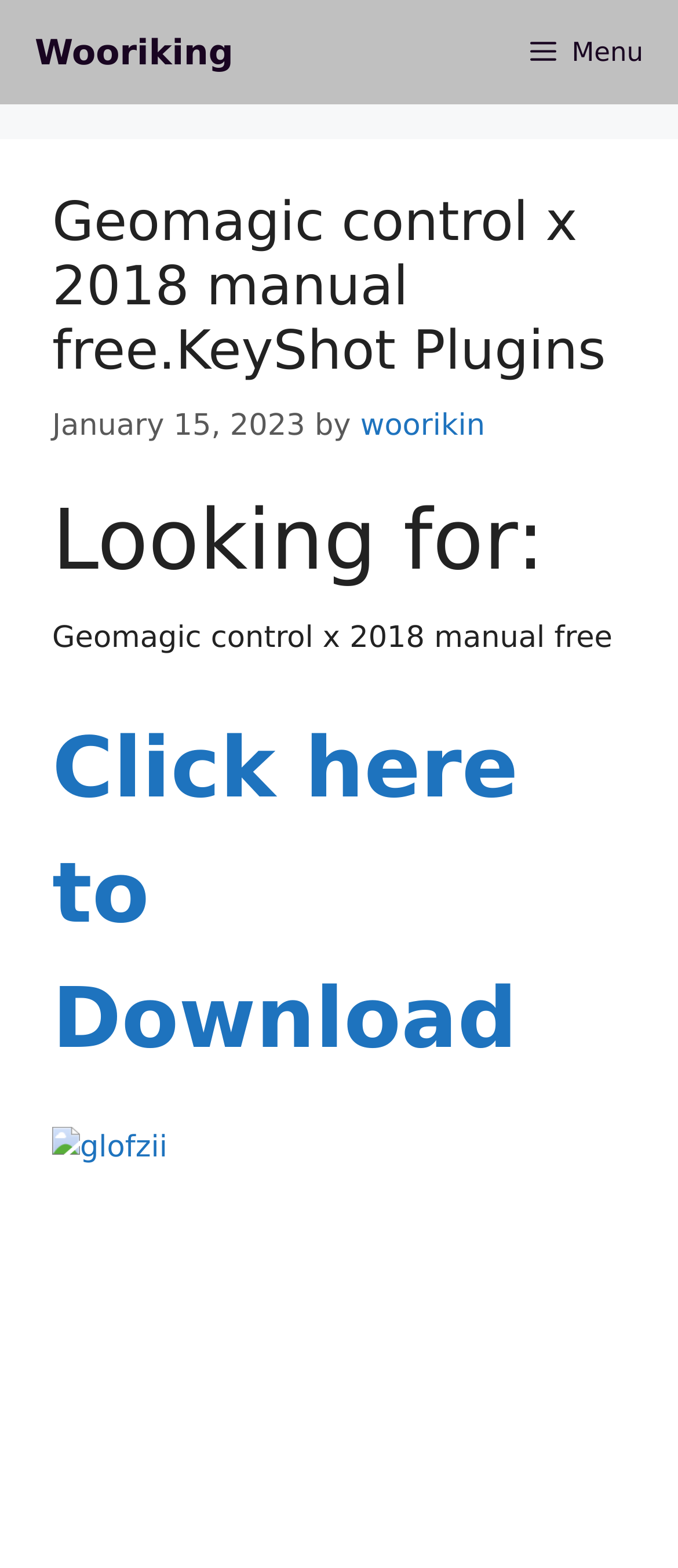Please determine the headline of the webpage and provide its content.

Geomagic control x 2018 manual free.KeyShot Plugins